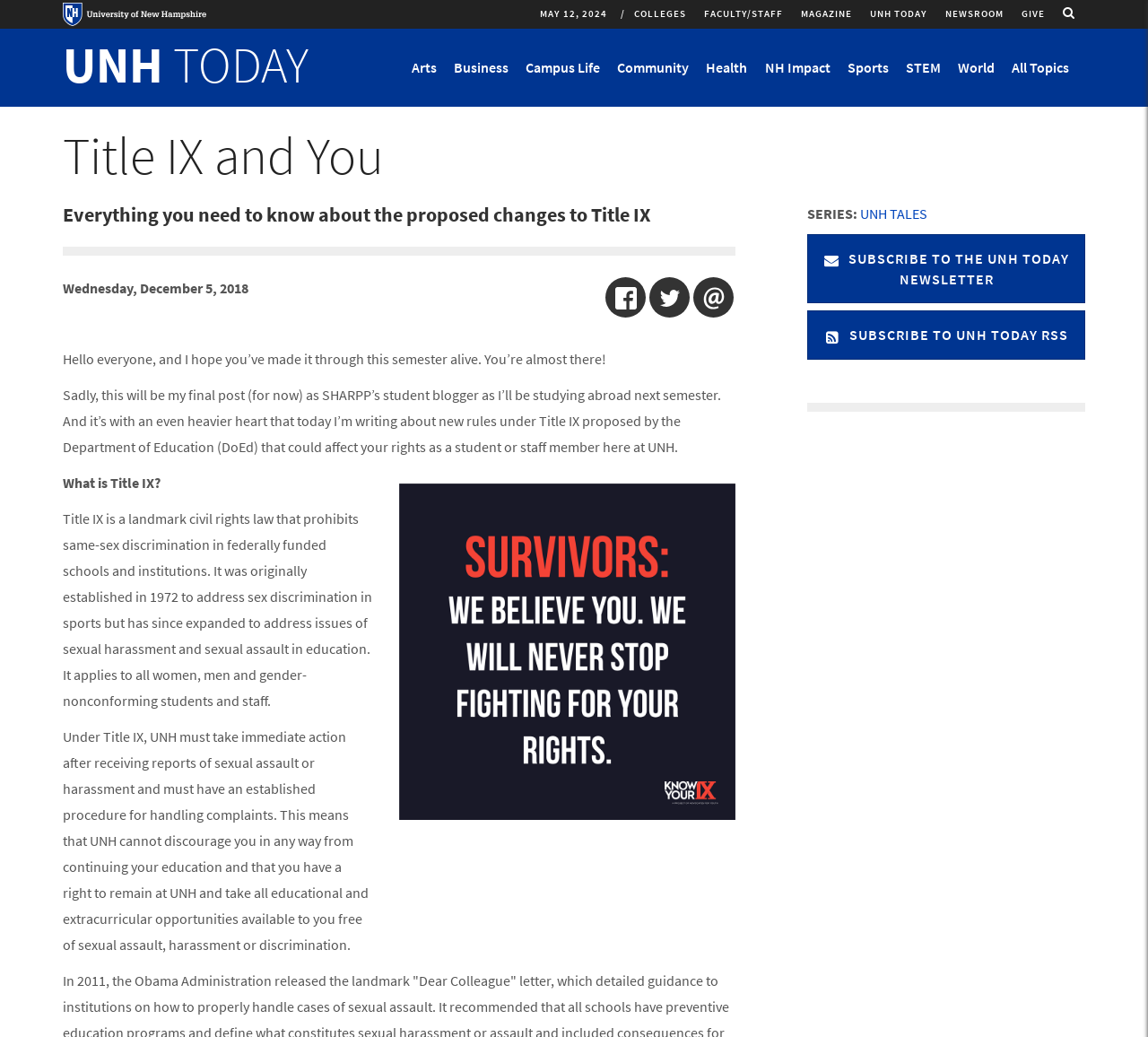Explain the webpage's design and content in an elaborate manner.

This webpage is about Title IX and its proposed changes, written by Jordyn Haime '20. At the top, there is a University of New Hampshire logo on the left and a navigation menu on the right, consisting of links to "COLLEGES", "FACULTY/STAFF", "MAGAZINE", "UNH TODAY", "NEWSROOM", and "GIVE". Below the logo, there is a date "MAY 12, 2024" and a link to "UNH TODAY". 

Underneath, there are several buttons categorized by topics, including "Arts", "Business", "Campus Life", "Community", "Health", "NH Impact", "Sports", "STEM", and "World", followed by a "All Topics" link. 

The main content of the webpage is an article titled "Title IX and You", which discusses the proposed changes to Title IX. The article starts with a brief introduction, followed by a section explaining what Title IX is and its significance in education. There is a graphic image with a caption "Survivors We Believe You" in the middle of the article. The article continues to discuss the importance of Title IX and its implications on students and staff at UNH. 

At the bottom of the webpage, there are links to "UNH TALES" and a section to subscribe to the UNH Today newsletter and RSS.